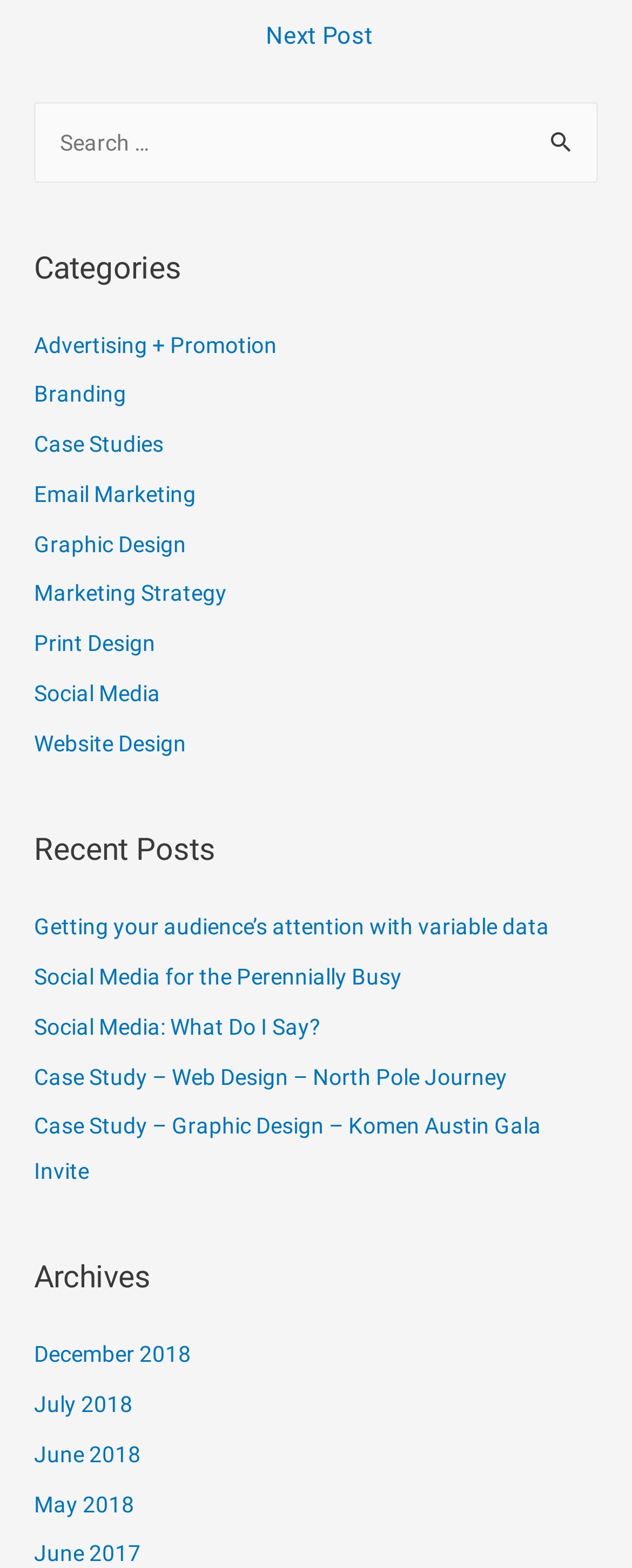Find the bounding box coordinates of the element's region that should be clicked in order to follow the given instruction: "Search for something". The coordinates should consist of four float numbers between 0 and 1, i.e., [left, top, right, bottom].

[0.054, 0.065, 0.946, 0.117]